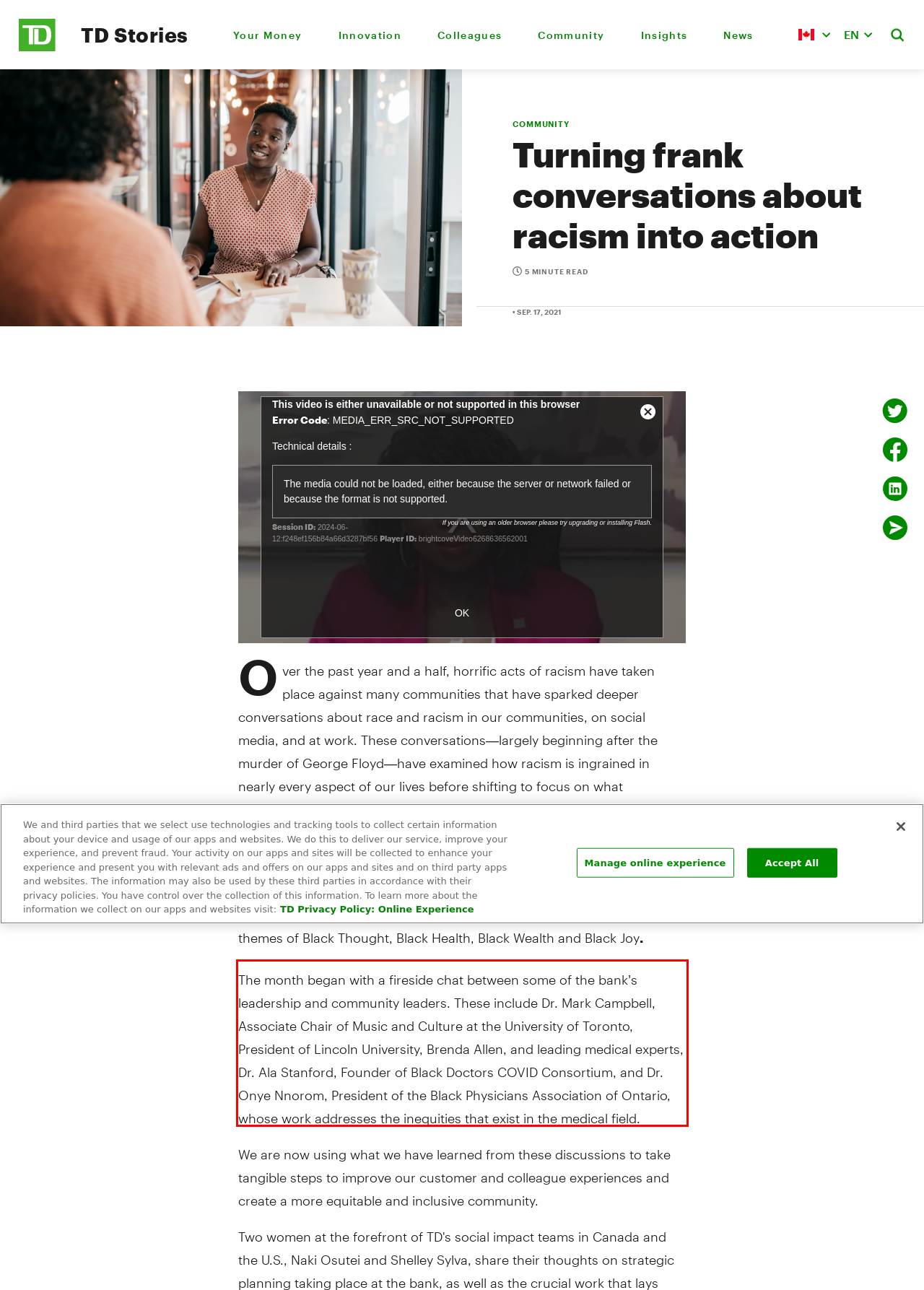Identify the text inside the red bounding box in the provided webpage screenshot and transcribe it.

The month began with a fireside chat between some of the bank’s leadership and community leaders. These include Dr. Mark Campbell, Associate Chair of Music and Culture at the University of Toronto, President of Lincoln University, Brenda Allen, and leading medical experts, Dr. Ala Stanford, Founder of Black Doctors COVID Consortium, and Dr. Onye Nnorom, President of the Black Physicians Association of Ontario, whose work addresses the inequities that exist in the medical field.